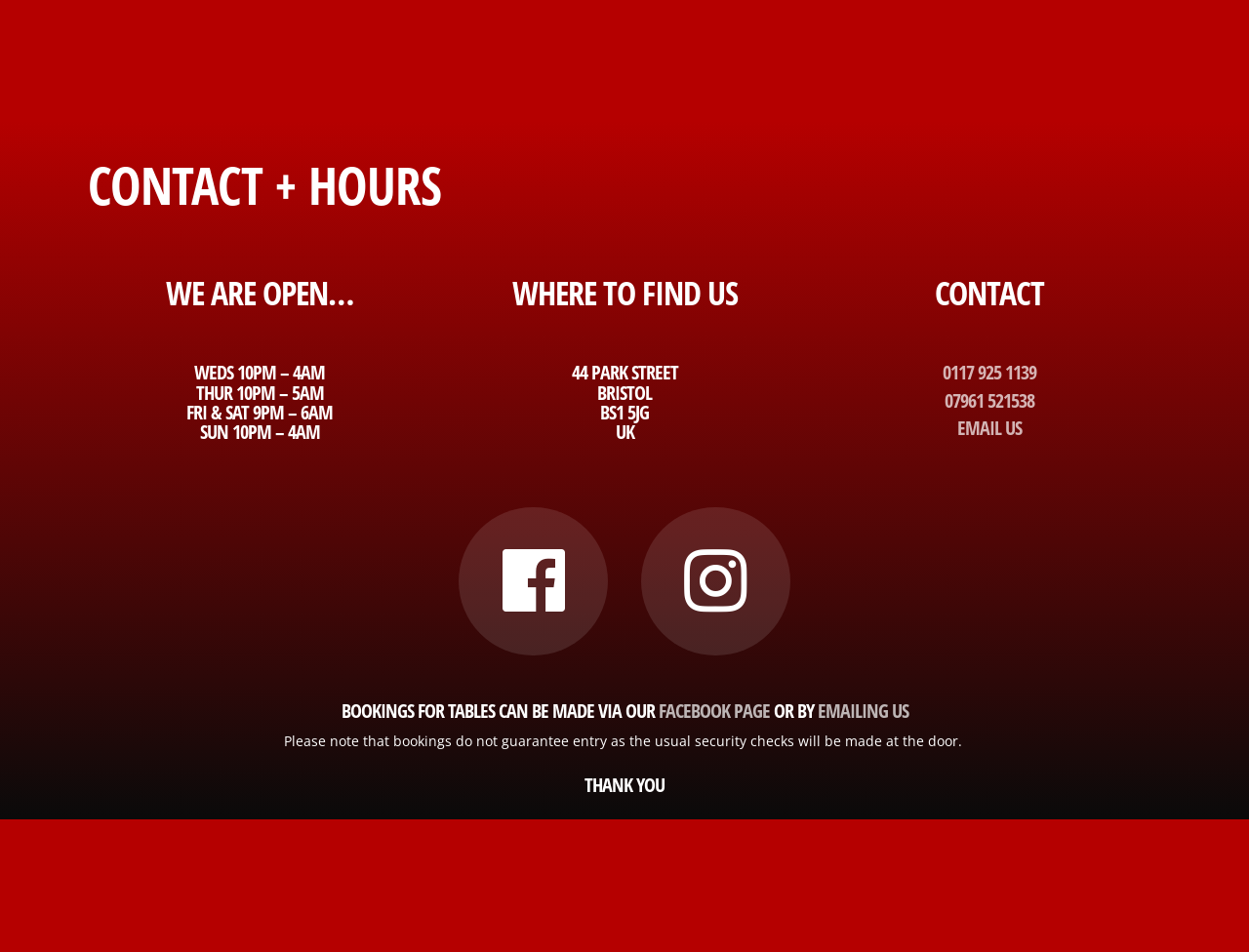Identify the bounding box for the UI element described as: "0117 925 1139". Ensure the coordinates are four float numbers between 0 and 1, formatted as [left, top, right, bottom].

[0.755, 0.376, 0.83, 0.405]